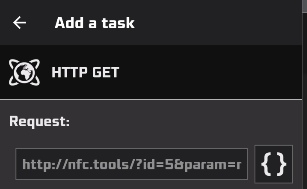Explain in detail what you see in the image.

The image depicts a user interface element designed for adding a task within a software application. At the top, there is a section titled "Add a task," indicating the purpose of this interface. Below this title, an icon representing an HTTP GET request is shown, suggesting that the task being configured involves making a GET request over the HTTP protocol.

The main area of focus in the image is the "Request:" box, which displays the URL `http://nfc.tools/?id=5&param=r`. This URL likely serves as the endpoint for the task, where the user can input parameters for the request. The visual layout emphasizes the functionality intended for users to manage network requests seamlessly, providing an easy way to execute tasks such as fetching data or performing actions via the specified URL.